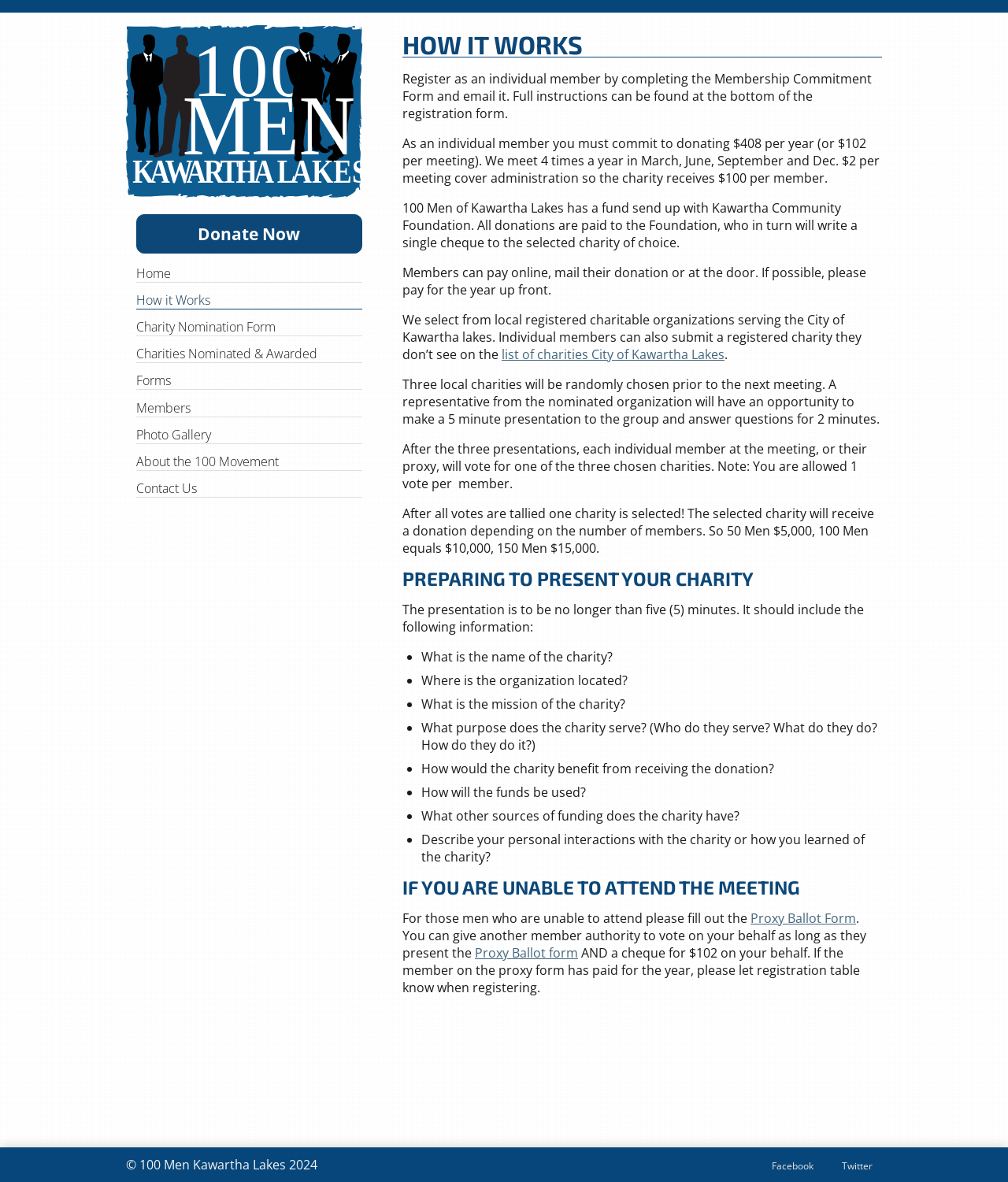Refer to the image and provide an in-depth answer to the question: 
What is the name of the foundation that receives all donations?

The webpage states that 100 Men of Kawartha Lakes has a fund set up with Kawartha Community Foundation, and all donations are paid to the Foundation, who in turn will write a single cheque to the selected charity of choice.